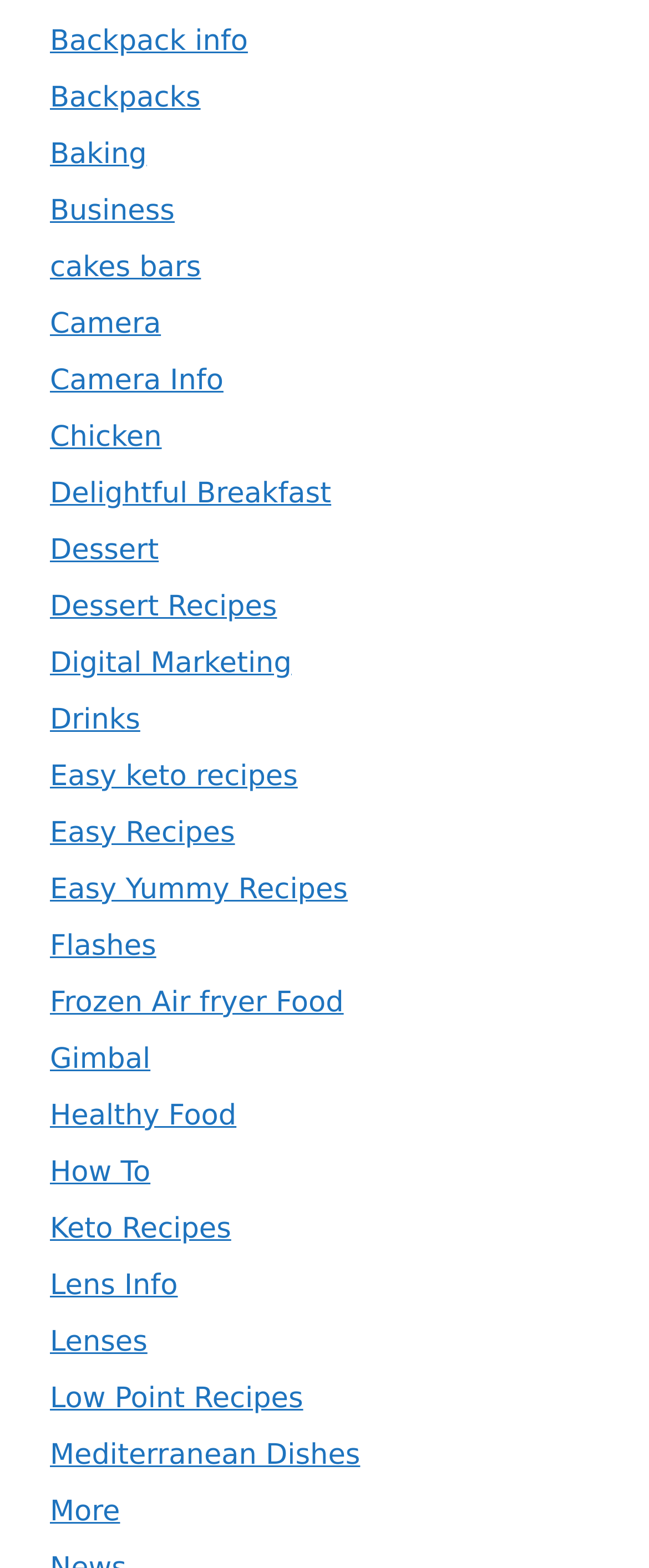What is the last link on the webpage?
Use the image to answer the question with a single word or phrase.

More